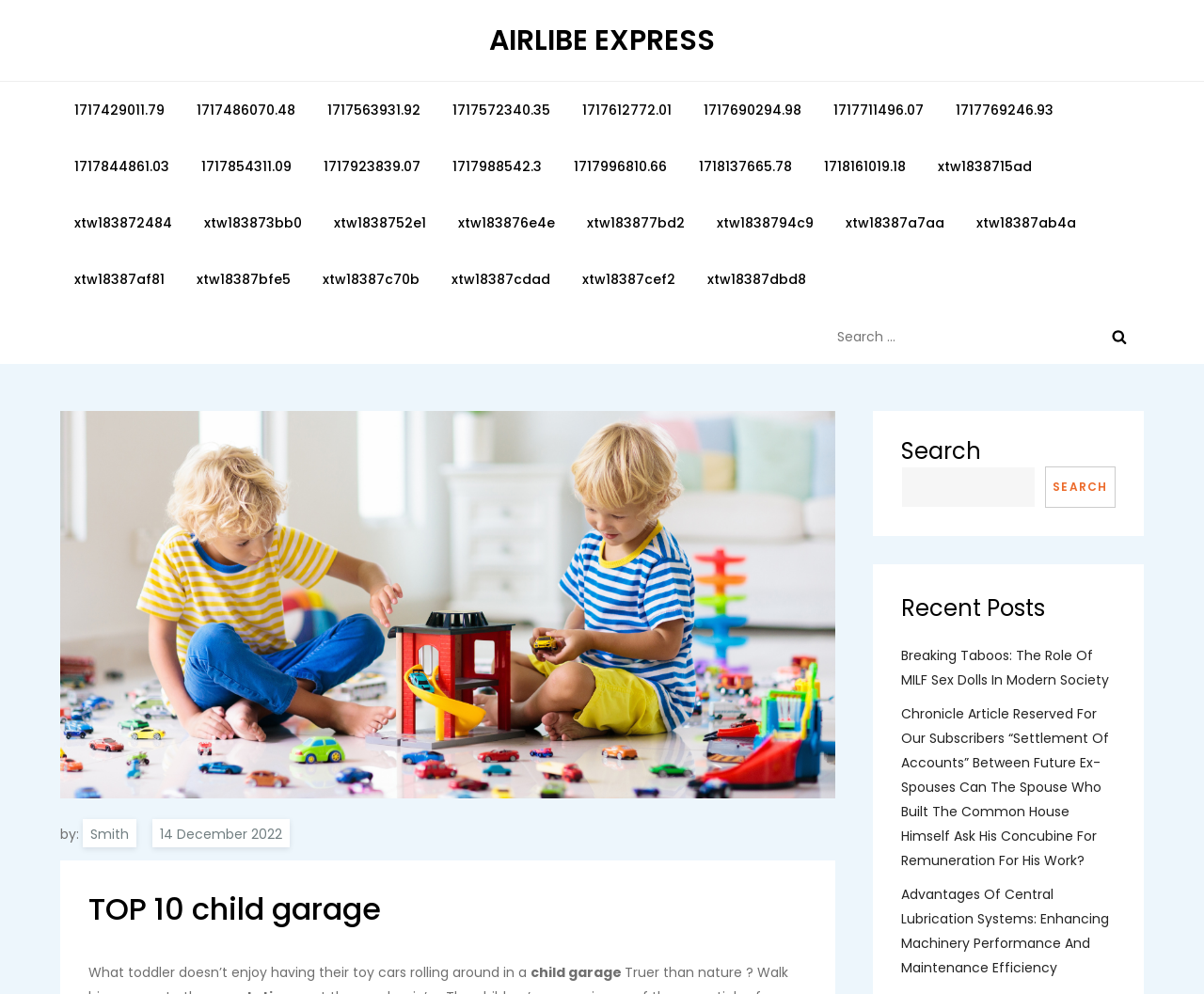What is the text of the first link?
Answer with a single word or phrase by referring to the visual content.

AIRLIBE EXPRESS